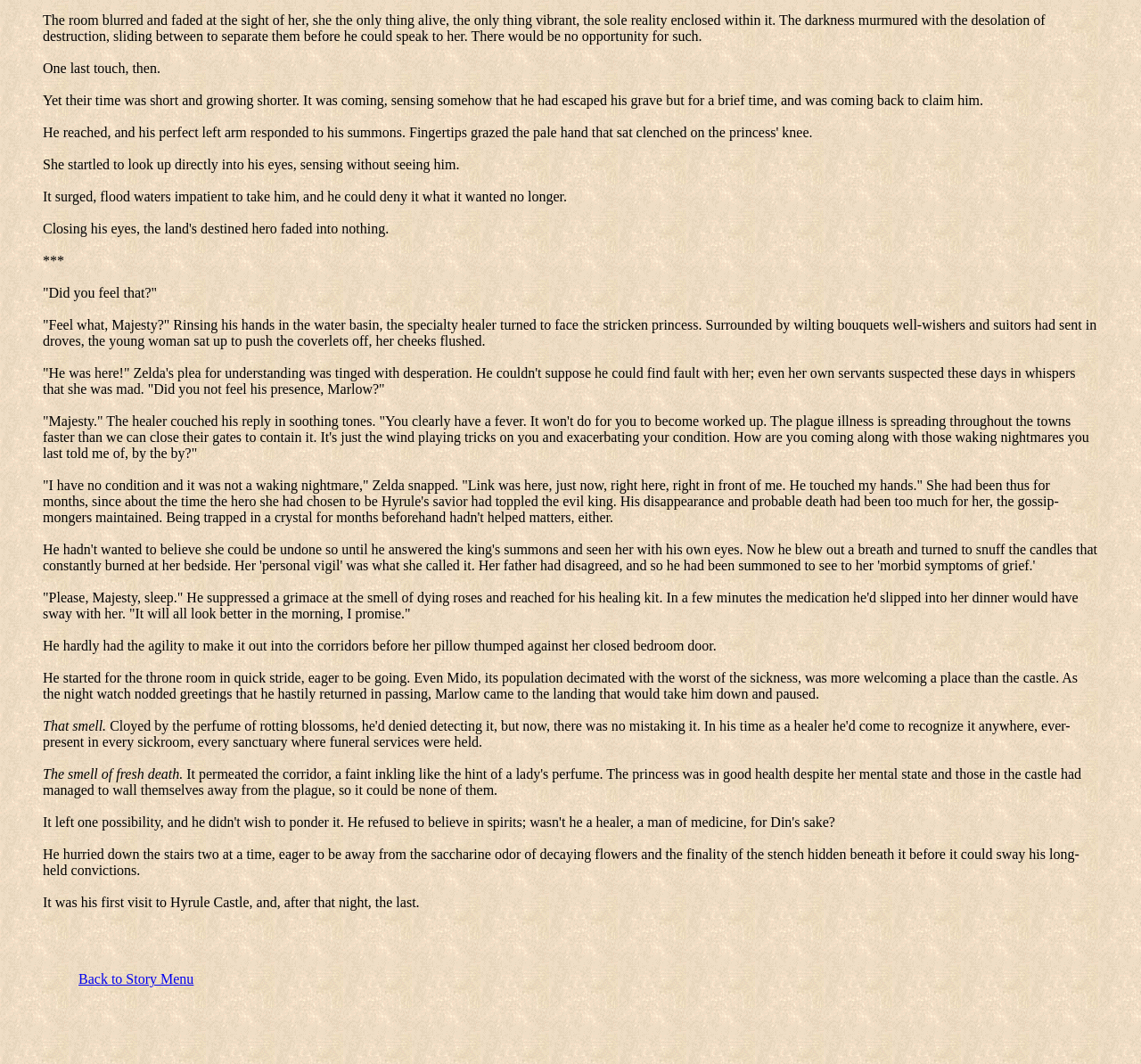What is the smell that the healer wants to escape?
Based on the screenshot, give a detailed explanation to answer the question.

The healer wants to escape the smell of fresh death, which is mentioned in the text as something he hurries to get away from.